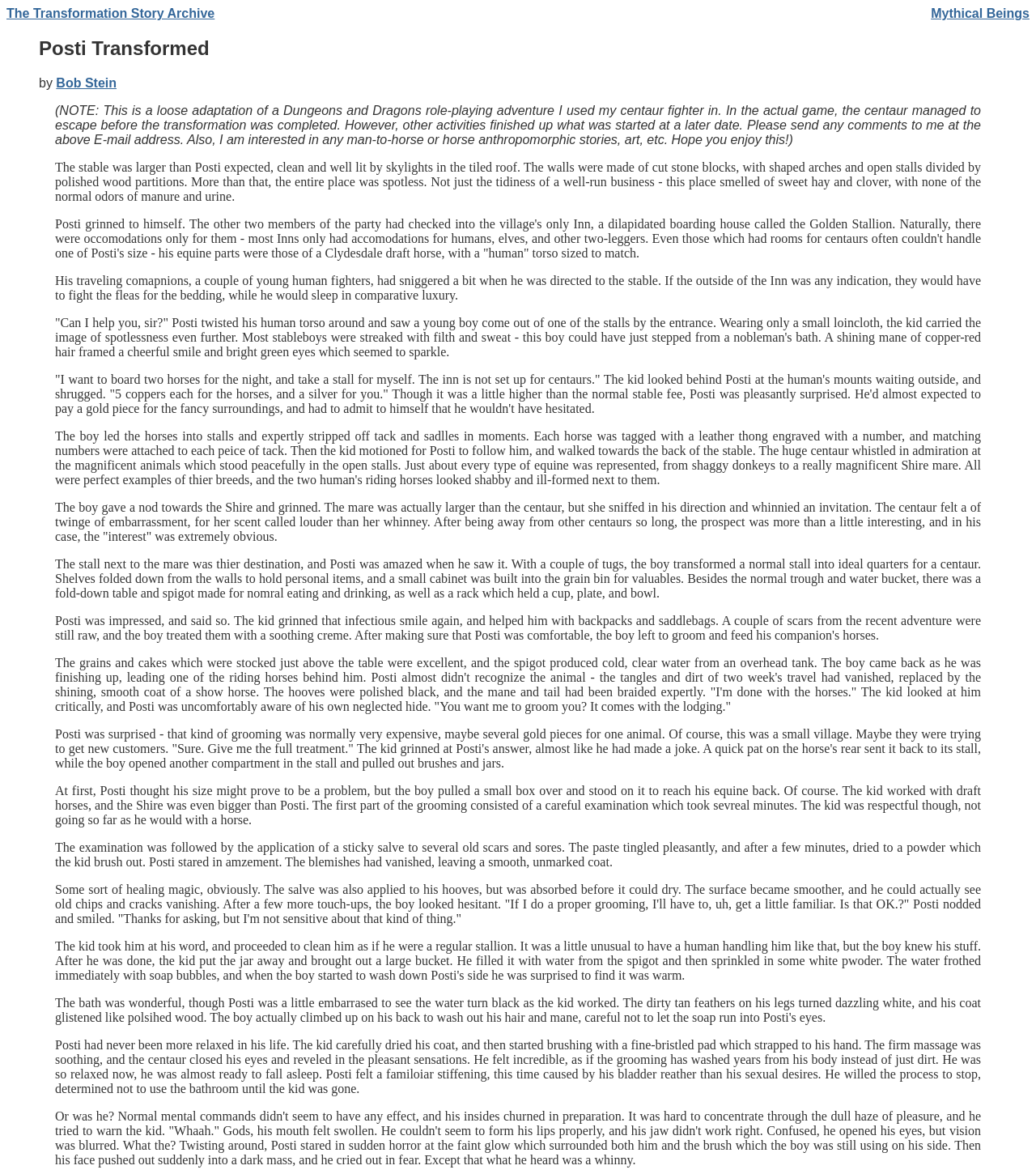Ascertain the bounding box coordinates for the UI element detailed here: "Bob Stein". The coordinates should be provided as [left, top, right, bottom] with each value being a float between 0 and 1.

[0.054, 0.065, 0.113, 0.076]